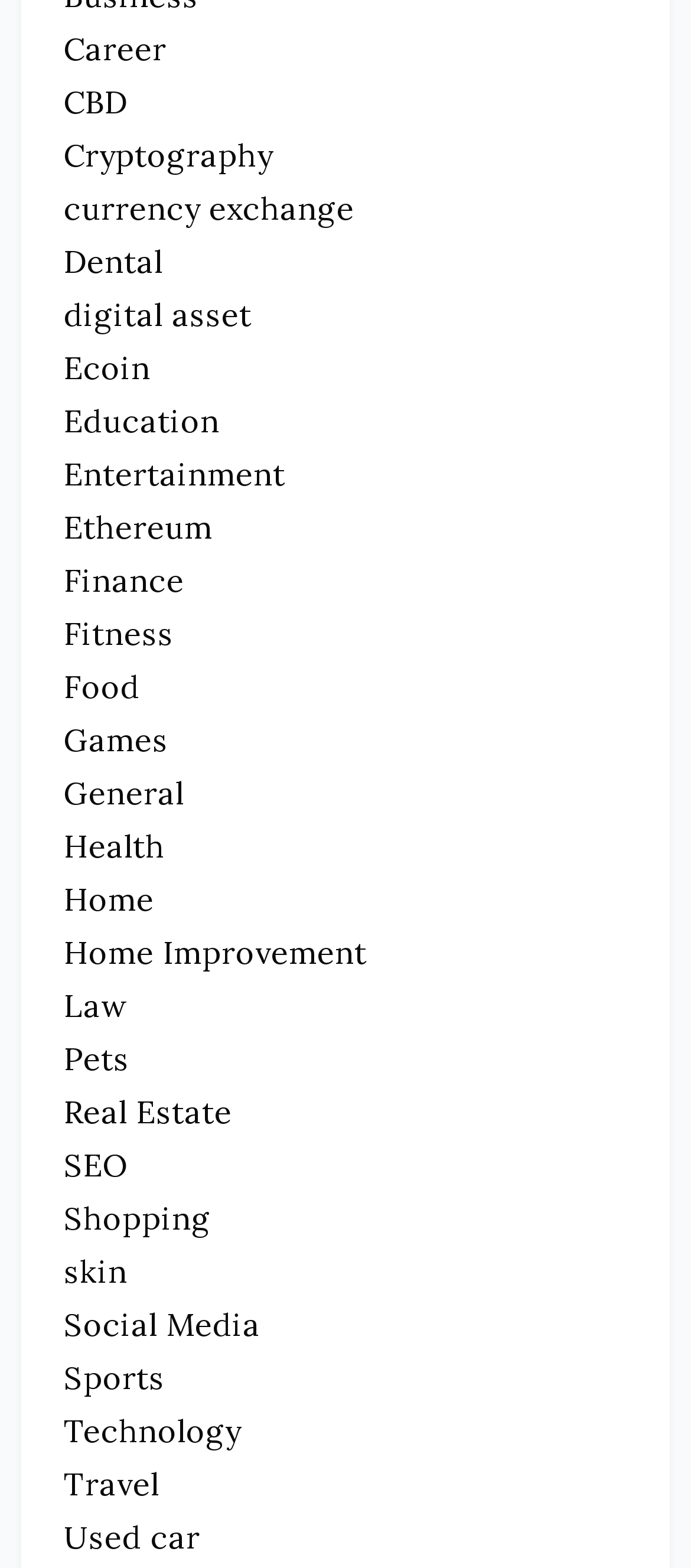How many categories are listed?
Look at the image and answer with only one word or phrase.

30